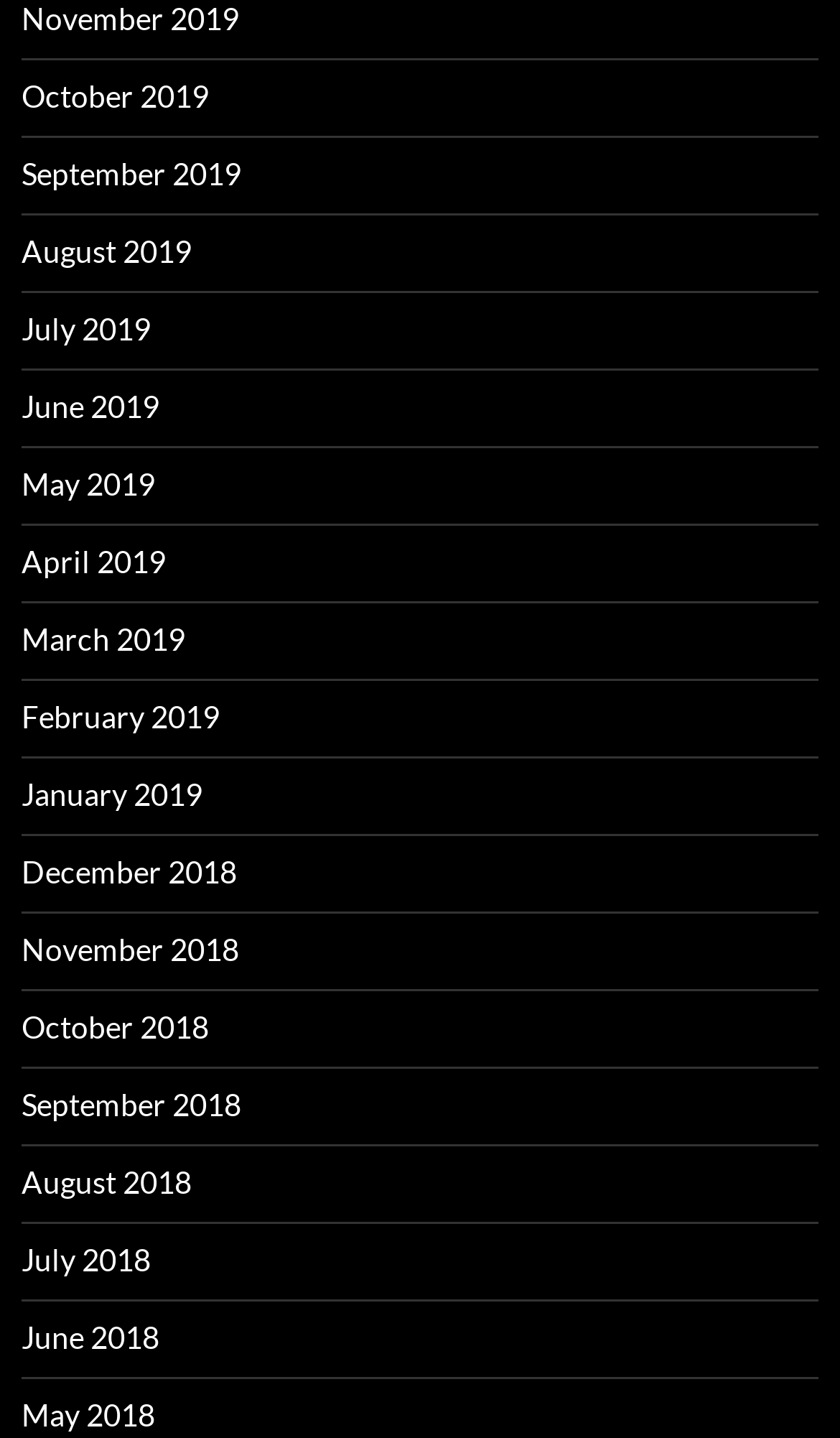What is the earliest month listed?
Please answer the question as detailed as possible.

By examining the list of links, I found that the earliest month listed is December 2018, which is located at the bottom of the list.